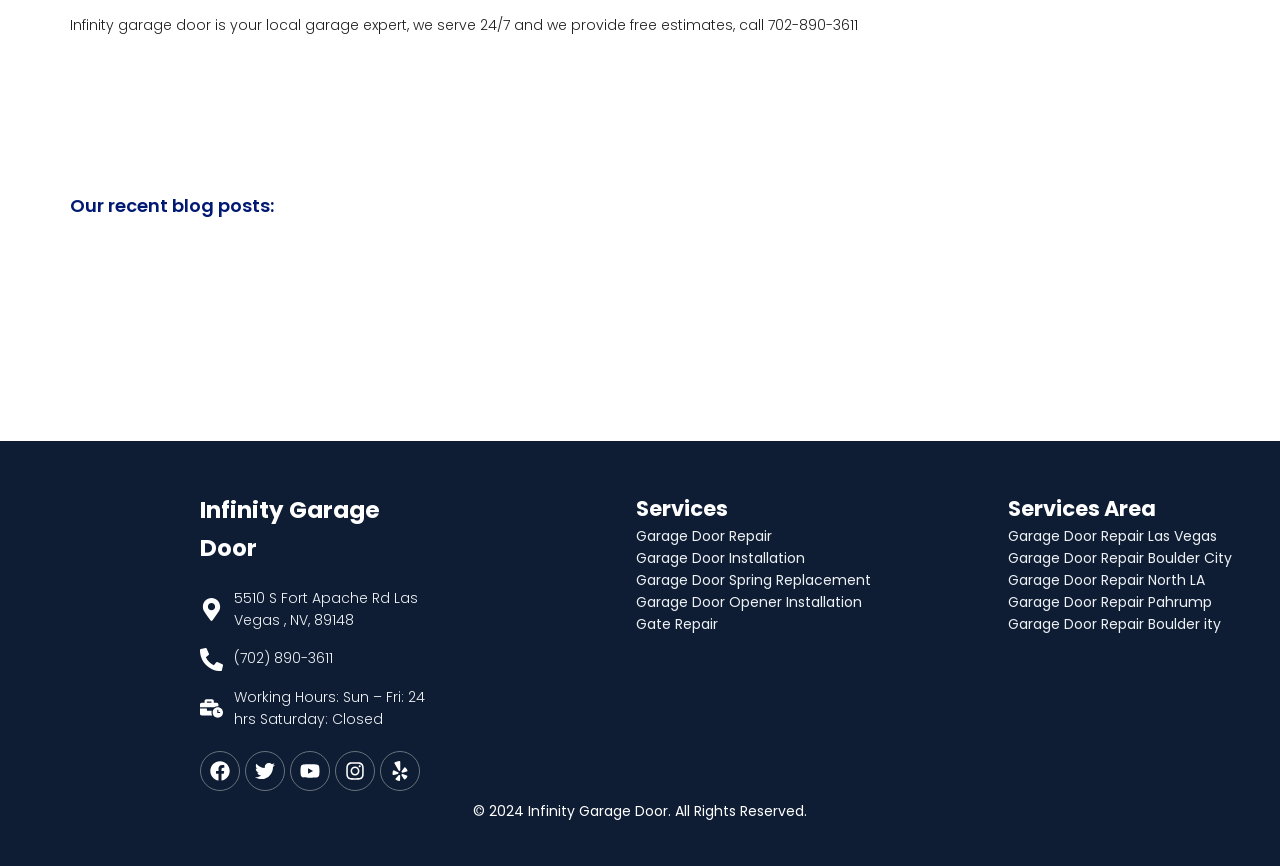Please determine the bounding box coordinates of the area that needs to be clicked to complete this task: 'Call the garage door expert'. The coordinates must be four float numbers between 0 and 1, formatted as [left, top, right, bottom].

[0.156, 0.748, 0.34, 0.774]